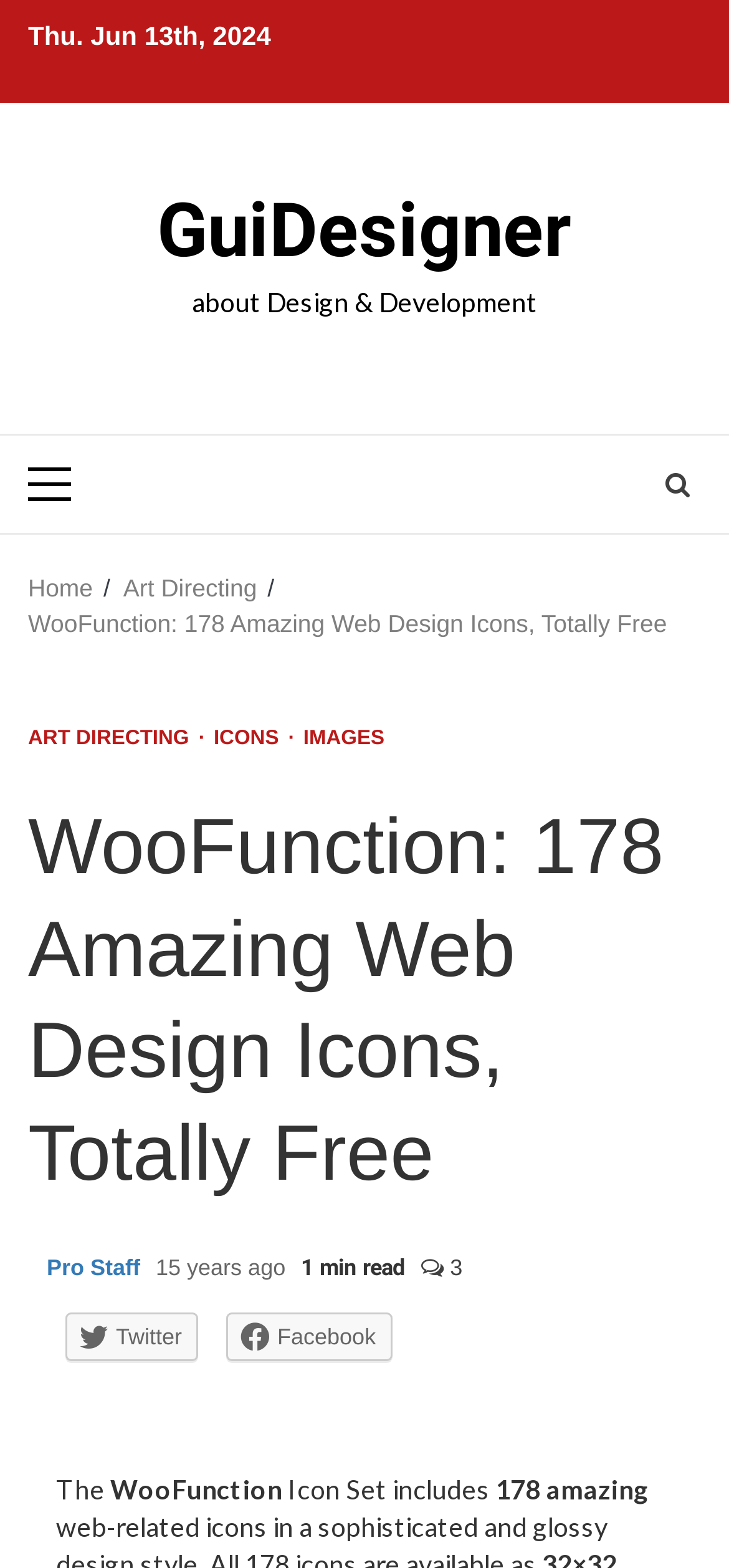Locate the bounding box coordinates of the element that needs to be clicked to carry out the instruction: "Visit the About Ivy page". The coordinates should be given as four float numbers ranging from 0 to 1, i.e., [left, top, right, bottom].

None